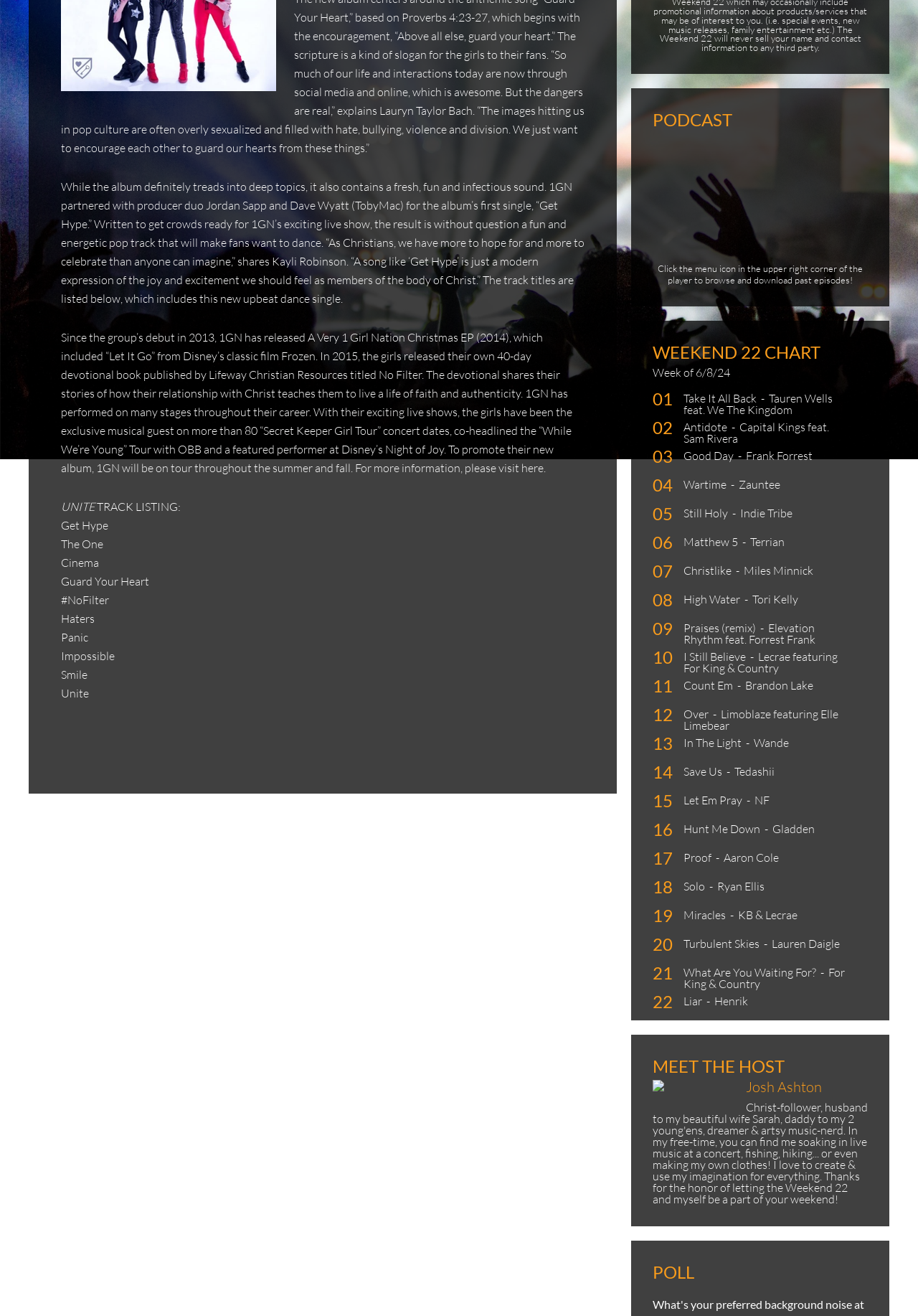Determine the bounding box coordinates of the UI element that matches the following description: "Tedashii". The coordinates should be four float numbers between 0 and 1 in the format [left, top, right, bottom].

[0.8, 0.58, 0.844, 0.591]